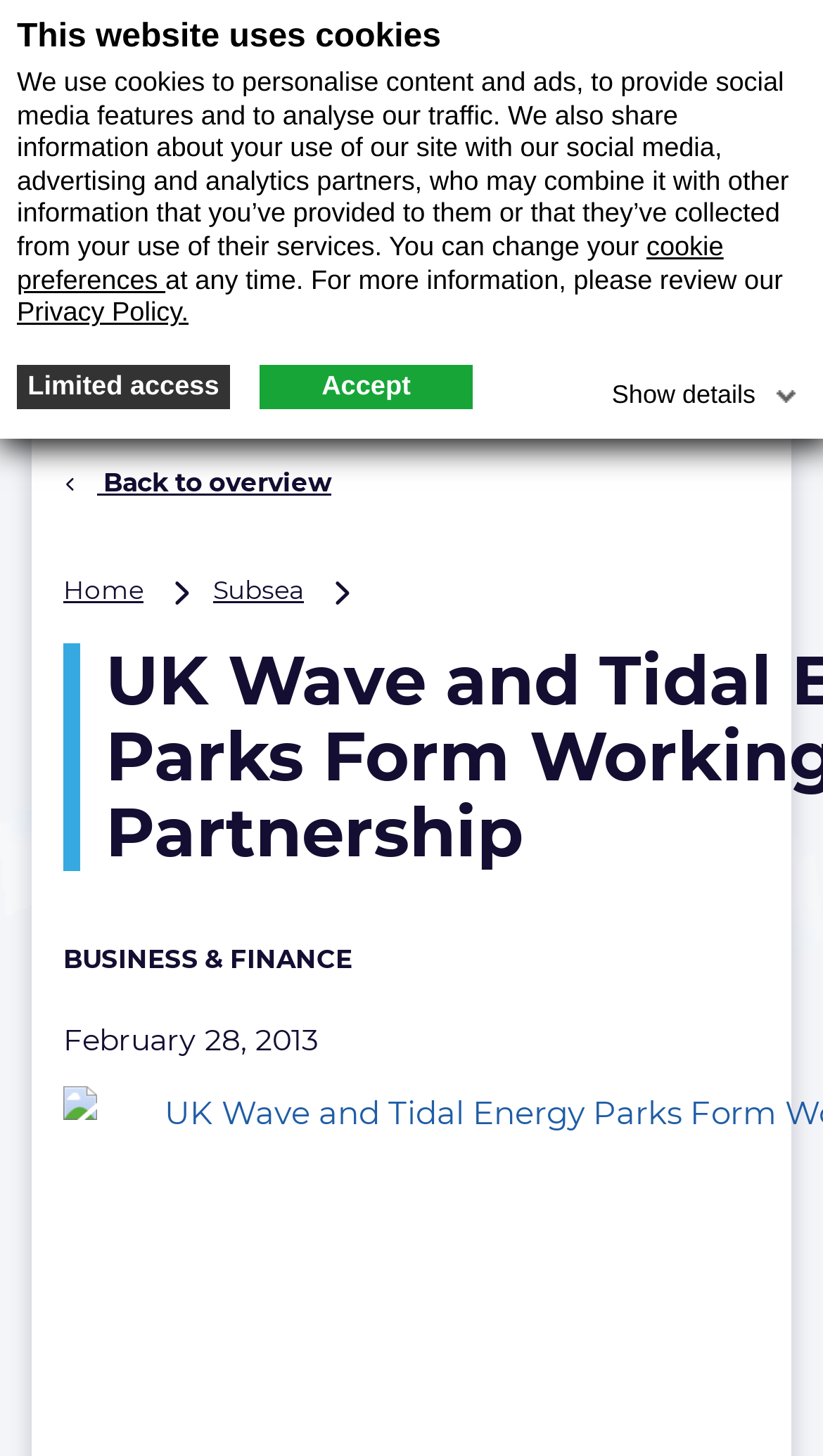Determine the bounding box coordinates for the clickable element required to fulfill the instruction: "view article". Provide the coordinates as four float numbers between 0 and 1, i.e., [left, top, right, bottom].

[0.444, 0.393, 0.626, 0.646]